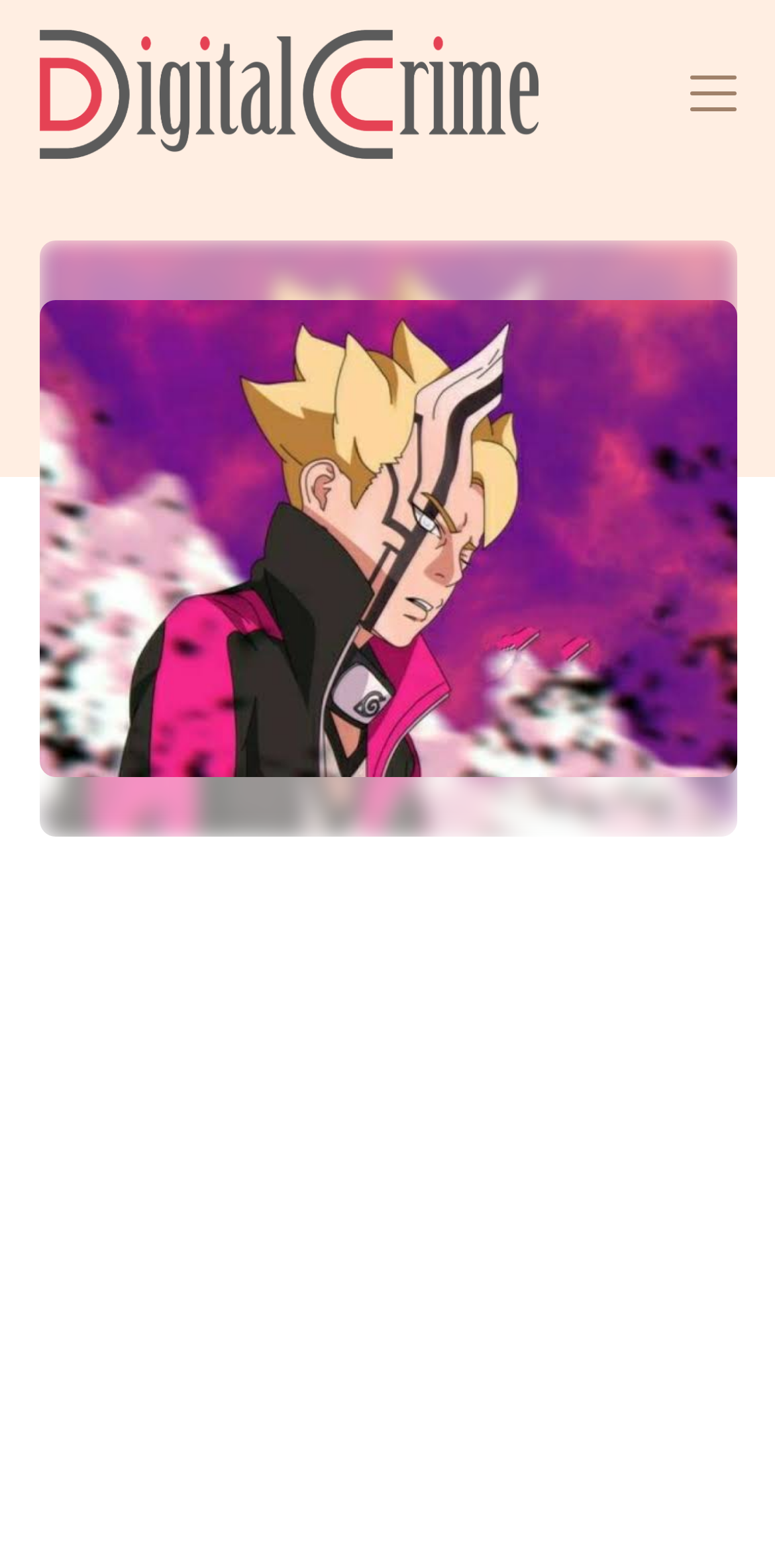Identify and provide the main heading of the webpage.

Complete RAW Scans for Boruto Naruto Next Generations Chapter 54 Summaries, All in One Spoilers, Storyline, Preview of Chapter 54